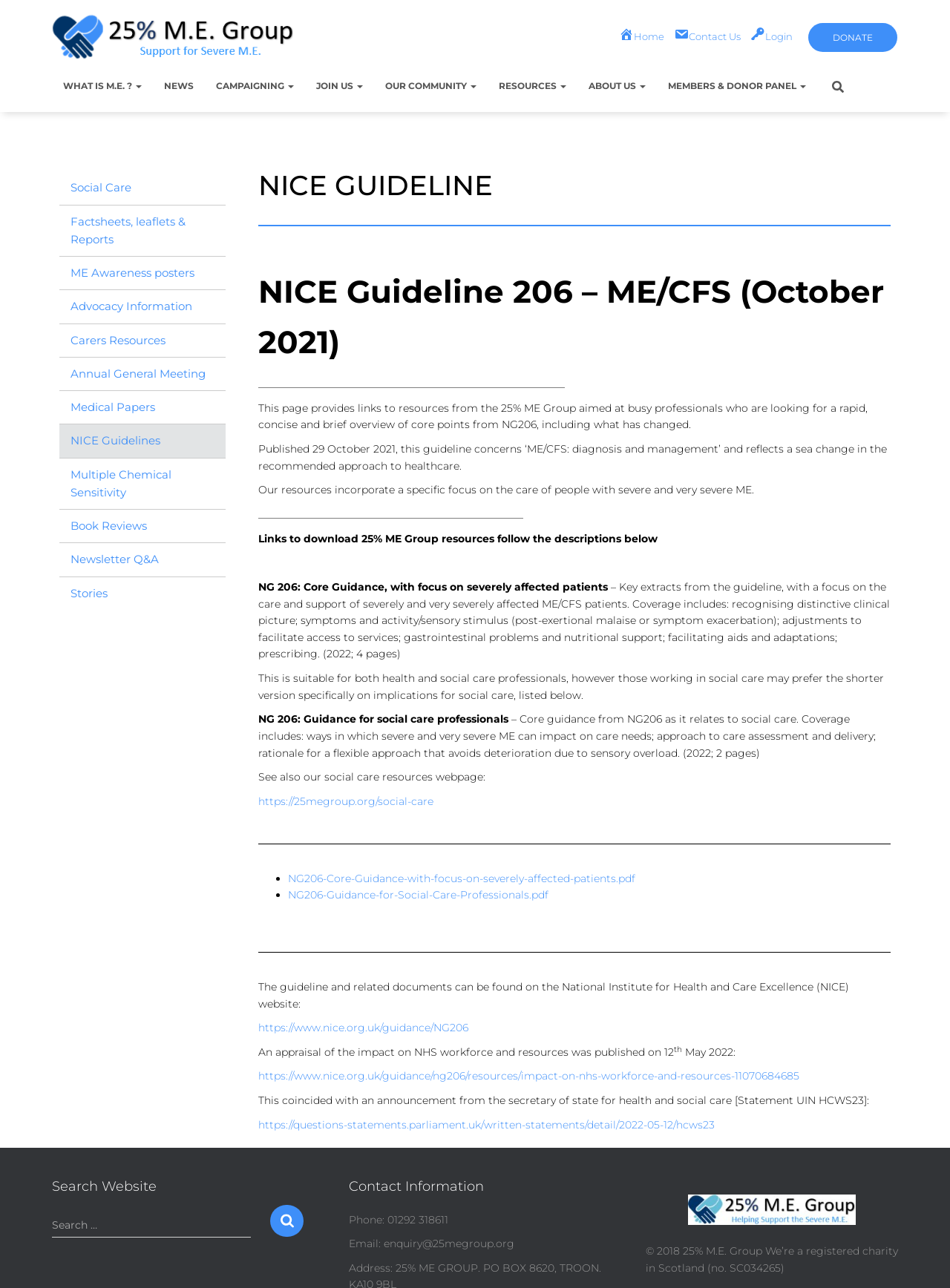What is the topic of the guideline mentioned on the webpage?
Refer to the image and give a detailed answer to the question.

The topic of the guideline mentioned on the webpage is 'ME/CFS: diagnosis and management', which is stated in the heading 'NICE Guideline 206 – ME/CFS (October 2021)'.